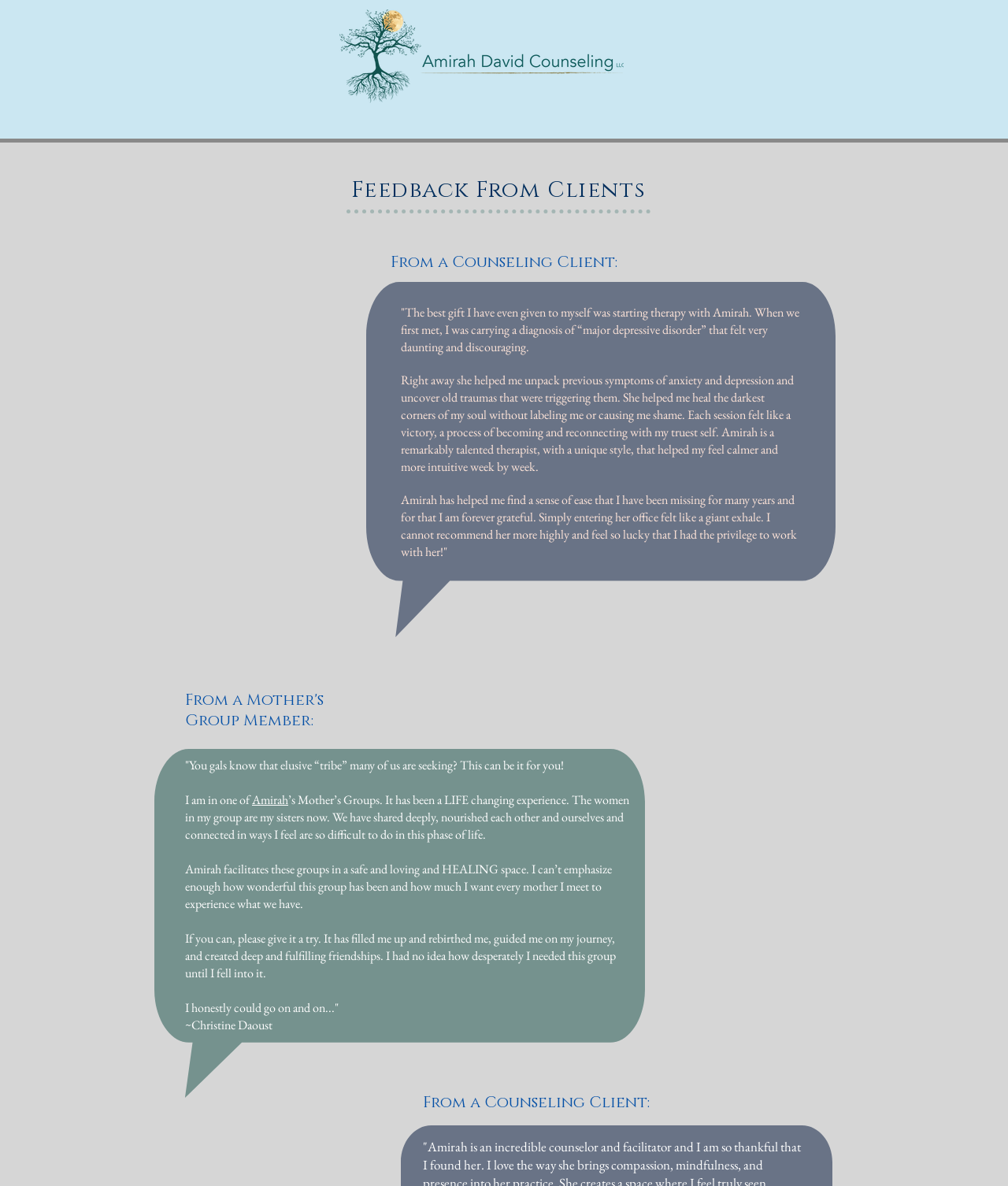Can you show the bounding box coordinates of the region to click on to complete the task described in the instruction: "View the 'TOP STORIES'"?

None